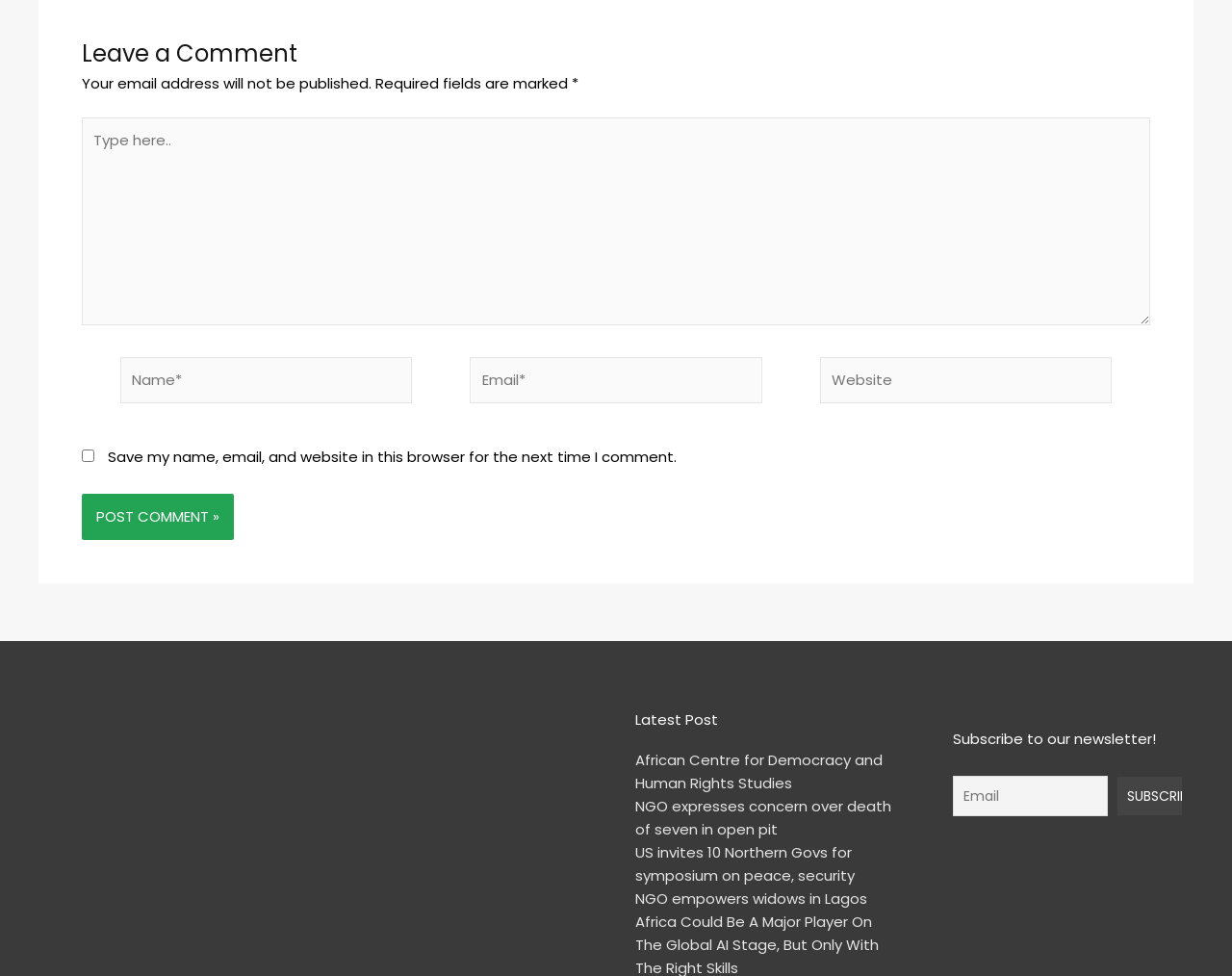Determine the bounding box coordinates for the region that must be clicked to execute the following instruction: "Enter your email".

[0.382, 0.366, 0.618, 0.414]